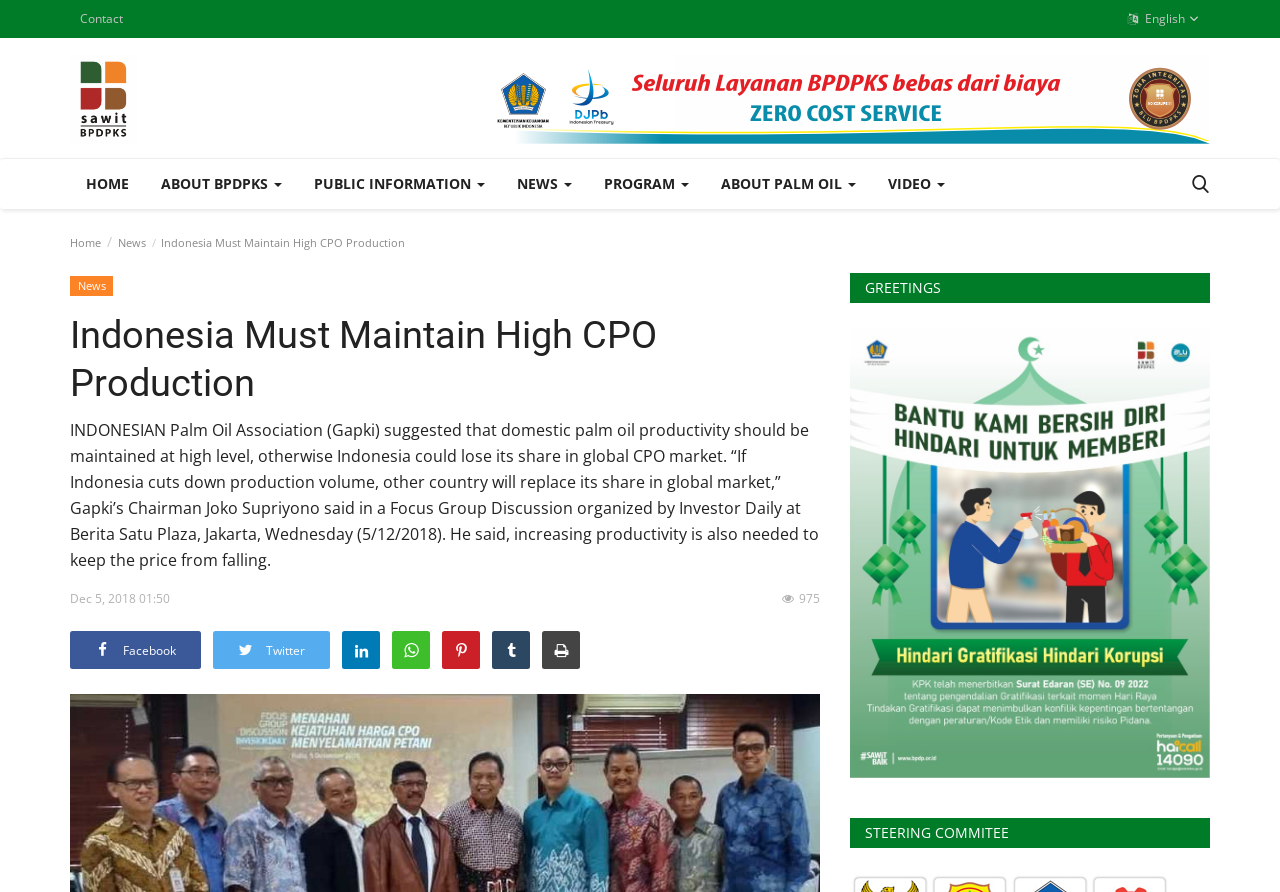Give a detailed explanation of the elements present on the webpage.

The webpage appears to be a news article page from the BPDP website. At the top left corner, there is a logo of the organization, accompanied by a link to the homepage. To the right of the logo, there are several links, including "Contact", a language selection option, and a search bar.

Below the top navigation bar, there is a horizontal menu with buttons for different sections of the website, including "HOME", "ABOUT BPDPKS", "PUBLIC INFORMATION", "NEWS", "PROGRAM", "ABOUT PALM OIL", and "VIDEO".

The main content of the page is a news article with the title "Indonesia Must Maintain High CPO Production". The article is divided into two sections: a brief summary at the top and the full text below. The summary is a single line of text, while the full text is a longer paragraph that discusses the importance of maintaining high palm oil productivity in Indonesia.

To the right of the article, there is a sidebar with a table of contents, including links to other news articles. Below the article, there is a section with social media links, including Facebook, Twitter, and others.

At the bottom of the page, there are two headings: "GREETINGS" and "STEERING COMMITEE". The "GREETINGS" section appears to be a banner with an image, while the "STEERING COMMITEE" section is a heading with no accompanying text.

Overall, the webpage has a simple and organized layout, with clear headings and concise text. The use of images and icons adds visual interest to the page.